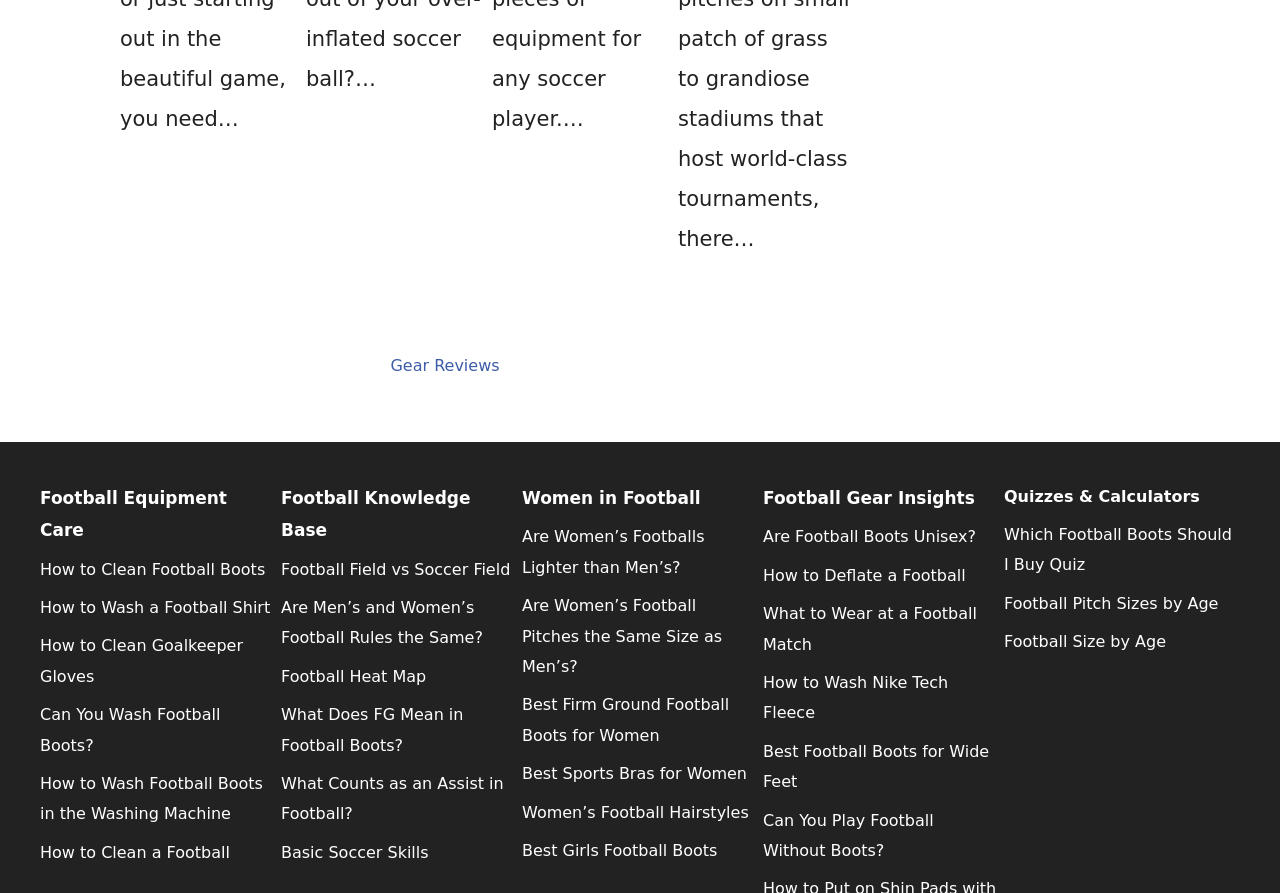What is the main topic of the webpage?
Deliver a detailed and extensive answer to the question.

Based on the various links and categories on the webpage, it appears that the main topic is football, covering various aspects such as equipment care, knowledge base, women in football, gear insights, and quizzes and calculators.